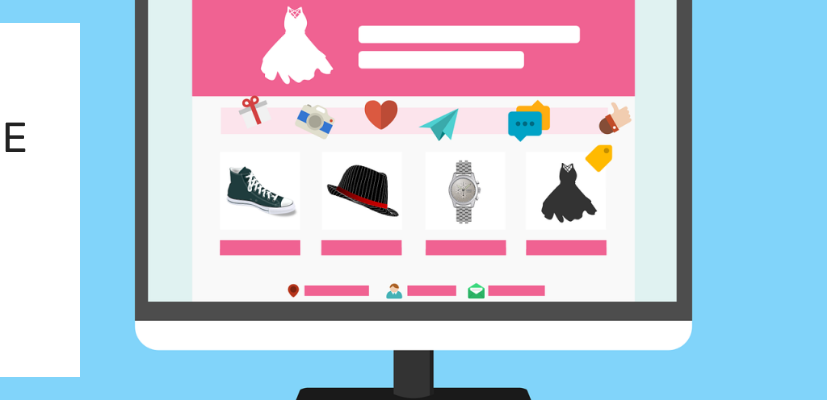What type of products are displayed on the website?
Look at the screenshot and give a one-word or phrase answer.

Fashion items